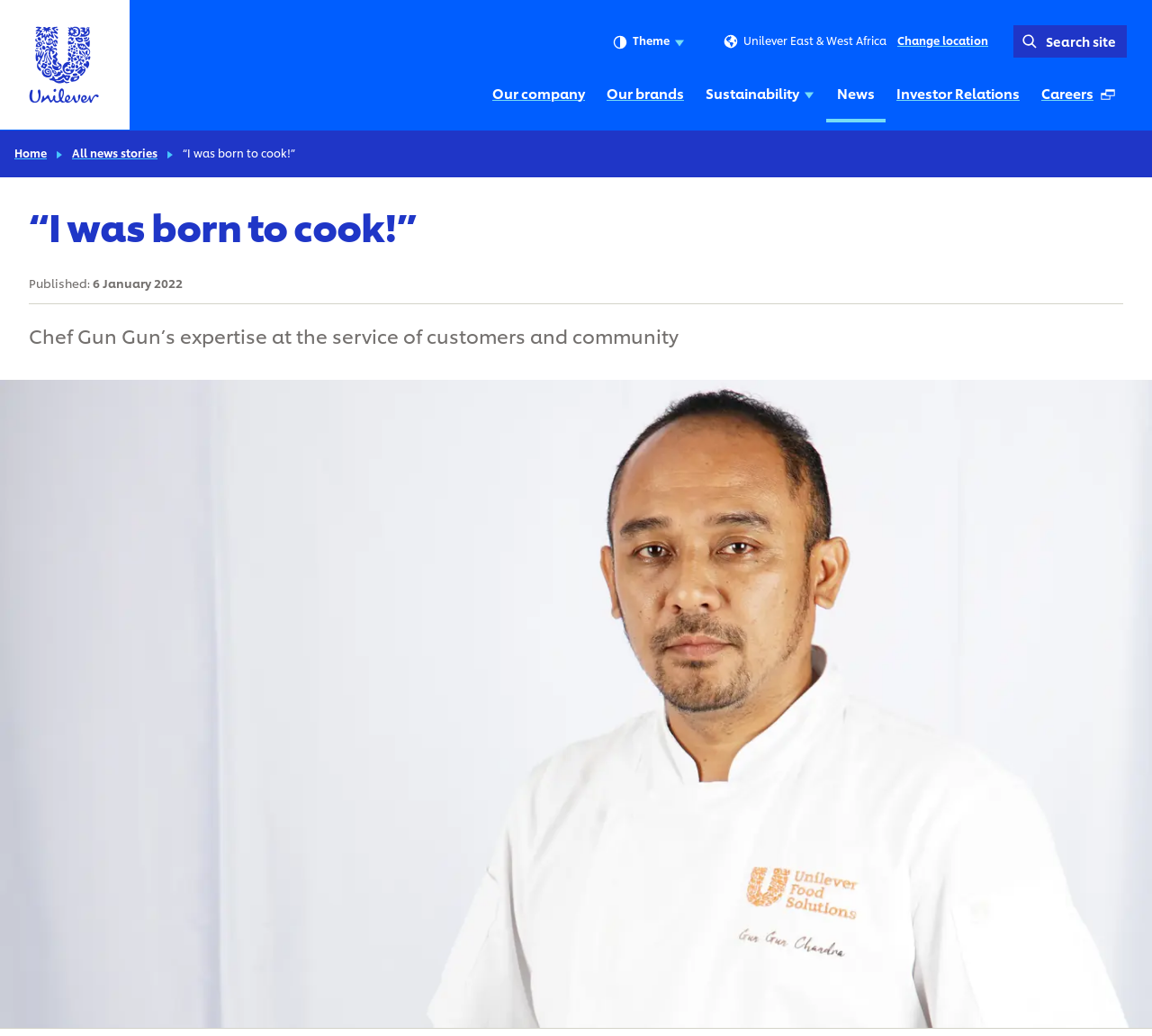Determine the bounding box coordinates of the region that needs to be clicked to achieve the task: "View Unilever Hero Gun Gun Handayana's story".

[0.0, 0.367, 1.0, 0.993]